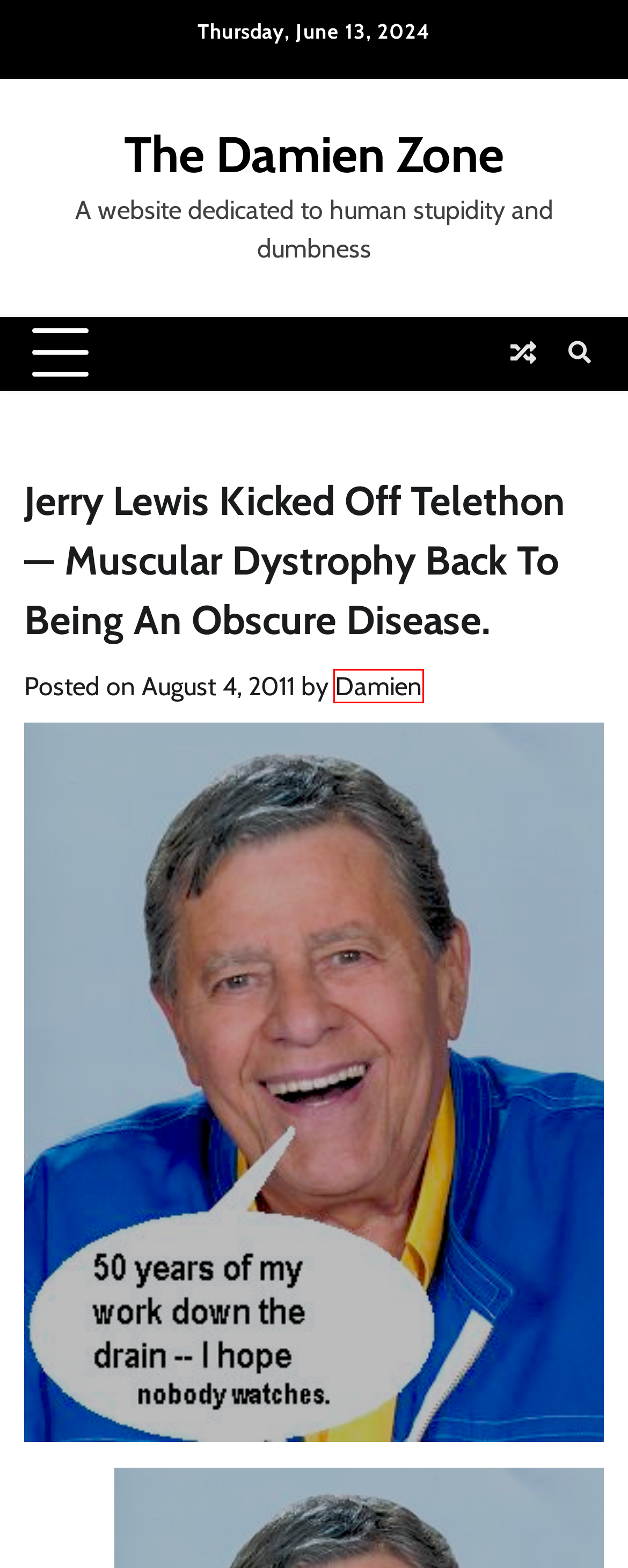Given a screenshot of a webpage with a red bounding box around an element, choose the most appropriate webpage description for the new page displayed after clicking the element within the bounding box. Here are the candidates:
A. The Damien Zone – A website dedicated to human stupidity and dumbness
B. STAFF: Gerard Megellé  MD PhD – Psychiatric Medicine – Mammalian Physiology. – The Damien Zone
C. Damien – The Damien Zone
D. Mike Smith From Renewal By Andersen TV Commercials Voted HOTTEST GUY IN CANADA ! – The Damien Zone
E. VAPING SPREADS DISEASES WORSE THAN COUGHING OR SNEEZING. – The Damien Zone
F. Leonardo DiCaprio is FAT and UNEDUCATED. – The Damien Zone
G. Damien Zone – The Damien Zone
H. Screen Actors Guild wants Ernest Borgnine to die.  – The Damien Zone

C